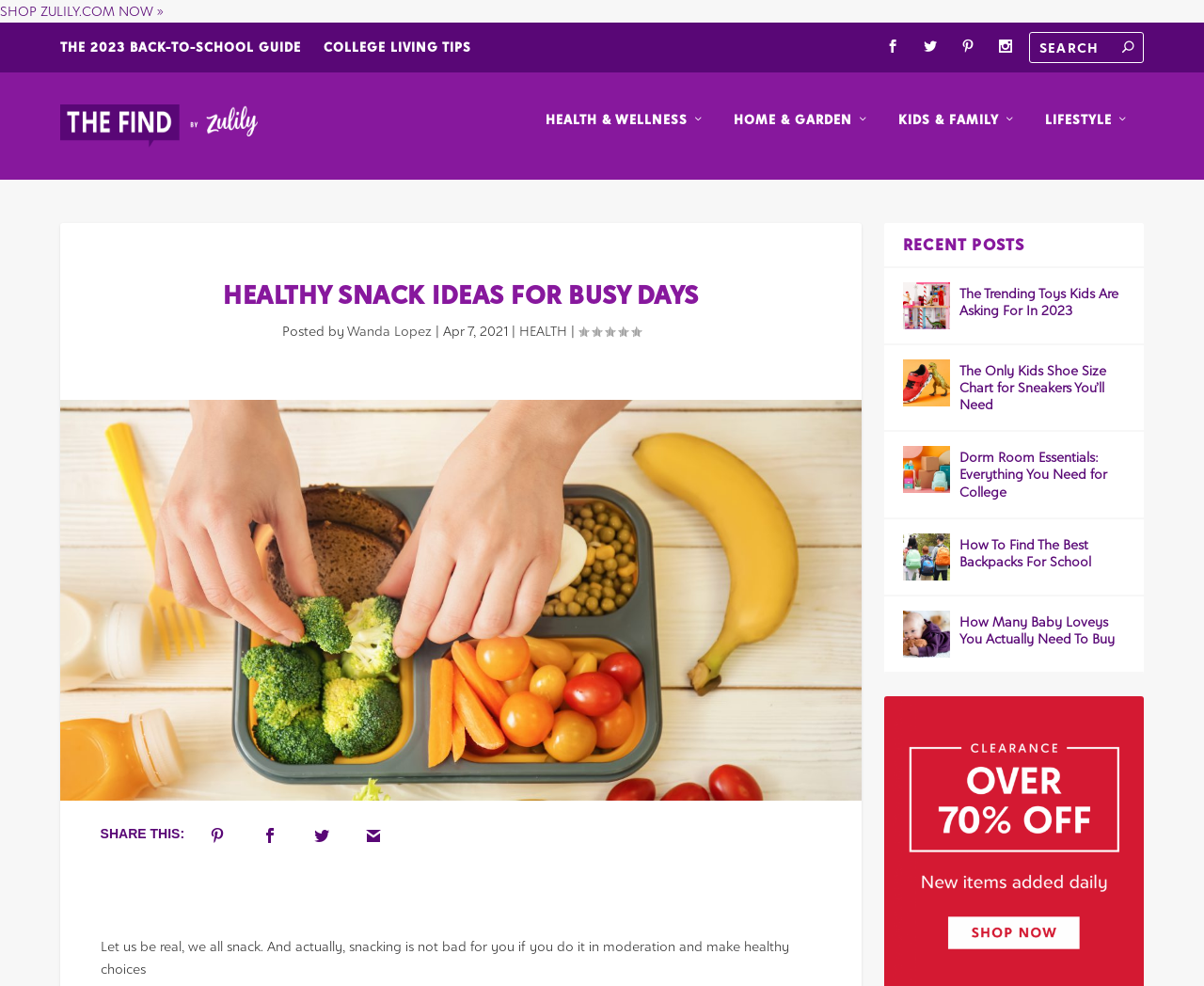Illustrate the webpage's structure and main components comprehensively.

This webpage is about healthy snack ideas for busy days, specifically featuring Zulily's suggestions. At the top, there is a prominent link to "SHOP ZULILY.COM NOW" and a few other links to guides and tips, including a back-to-school guide and college living tips. Below these links, there is a search bar with a magnifying glass icon.

On the left side, there is a section with several links to different categories, including "HEALTH & WELLNESS", "HOME & GARDEN", "KIDS & FAMILY", and "LIFESTYLE", each with a small icon. Next to this section, there is a heading "HEALTHY SNACK IDEAS FOR BUSY DAYS" followed by a brief introduction to the article, including the author's name, date, and a rating.

The main content of the article is divided into several paragraphs, with a large image in the middle. The text discusses the importance of healthy snacking and provides some tips and ideas for busy individuals. At the bottom of the article, there are social media sharing links and a "RECENT POSTS" section, which features four links to other articles, each with a small image and a brief title.

Throughout the page, there are several icons, including social media icons, a magnifying glass icon for the search bar, and small icons next to the category links. The overall layout is organized, with clear headings and concise text.